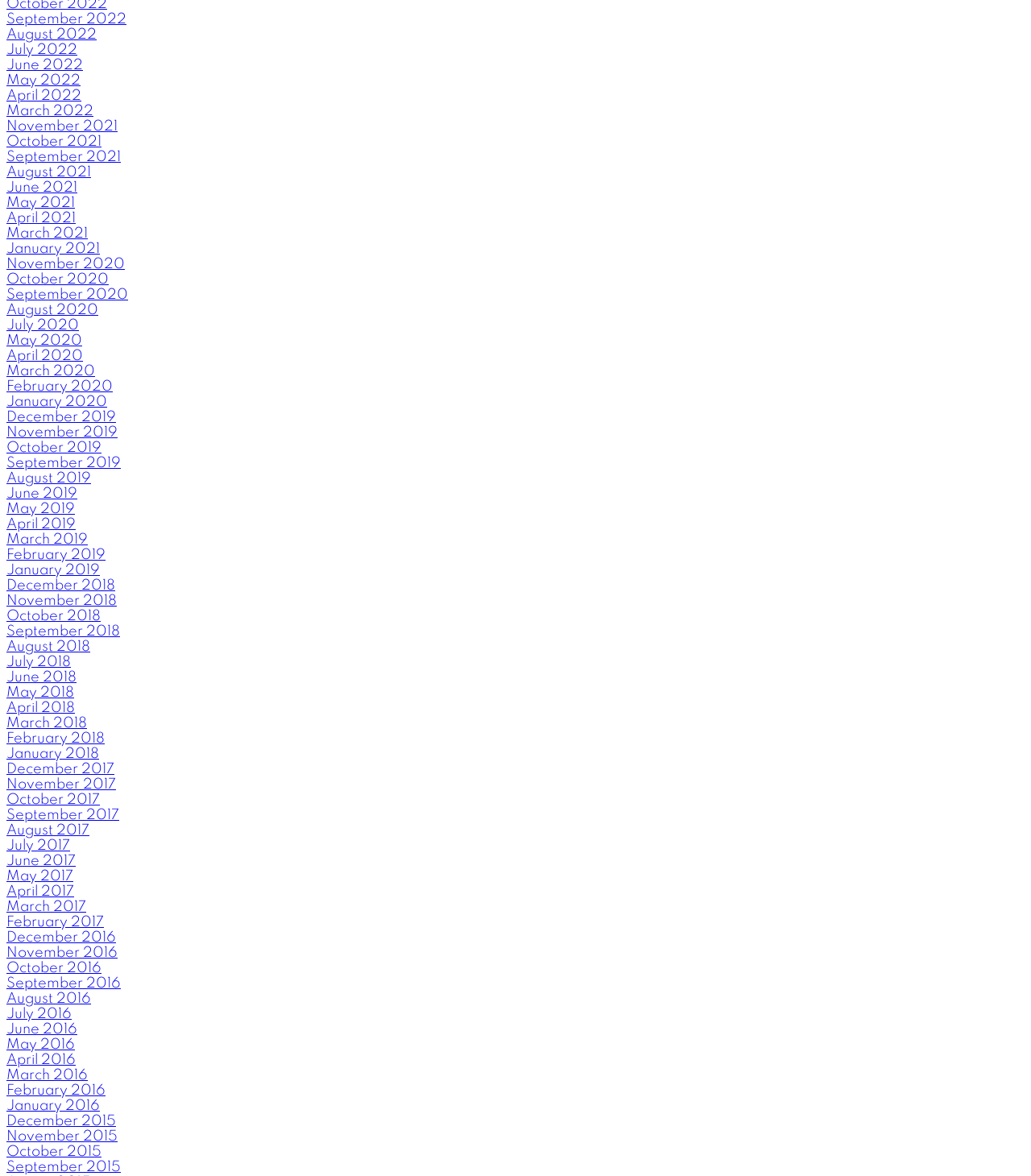Determine the coordinates of the bounding box for the clickable area needed to execute this instruction: "View September 2022".

[0.006, 0.01, 0.123, 0.022]